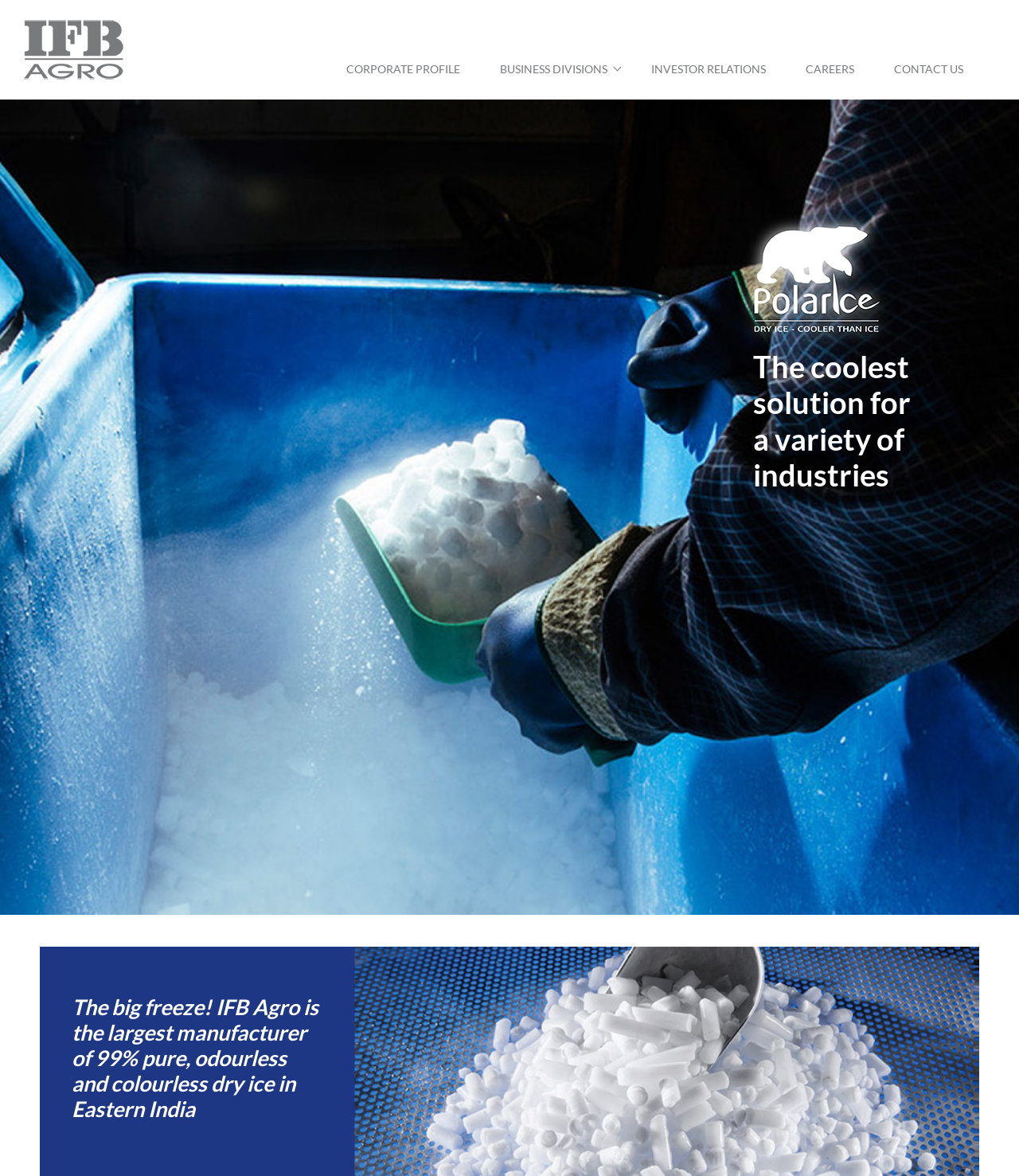Based on the visual content of the image, answer the question thoroughly: What is the name of the company that manufactures dry ice?

The answer can be found by looking at the logo on the top left corner of the webpage, which is an image with the text 'IFB Agro Logo'. This suggests that the company is IFB Agro, which is also mentioned in the meta description.